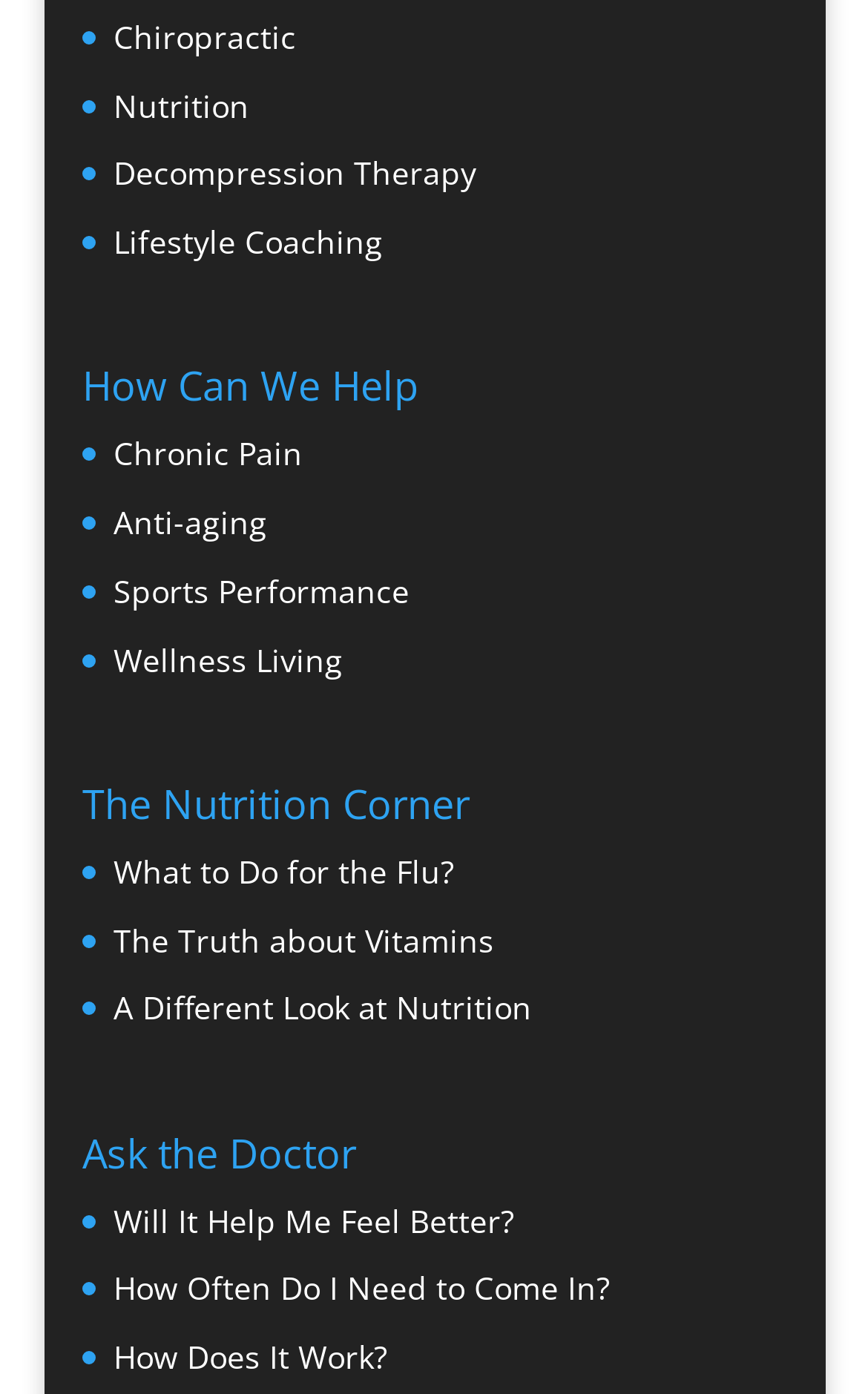Locate the bounding box coordinates of the element to click to perform the following action: 'Read about Chronic Pain'. The coordinates should be given as four float values between 0 and 1, in the form of [left, top, right, bottom].

[0.131, 0.31, 0.349, 0.341]